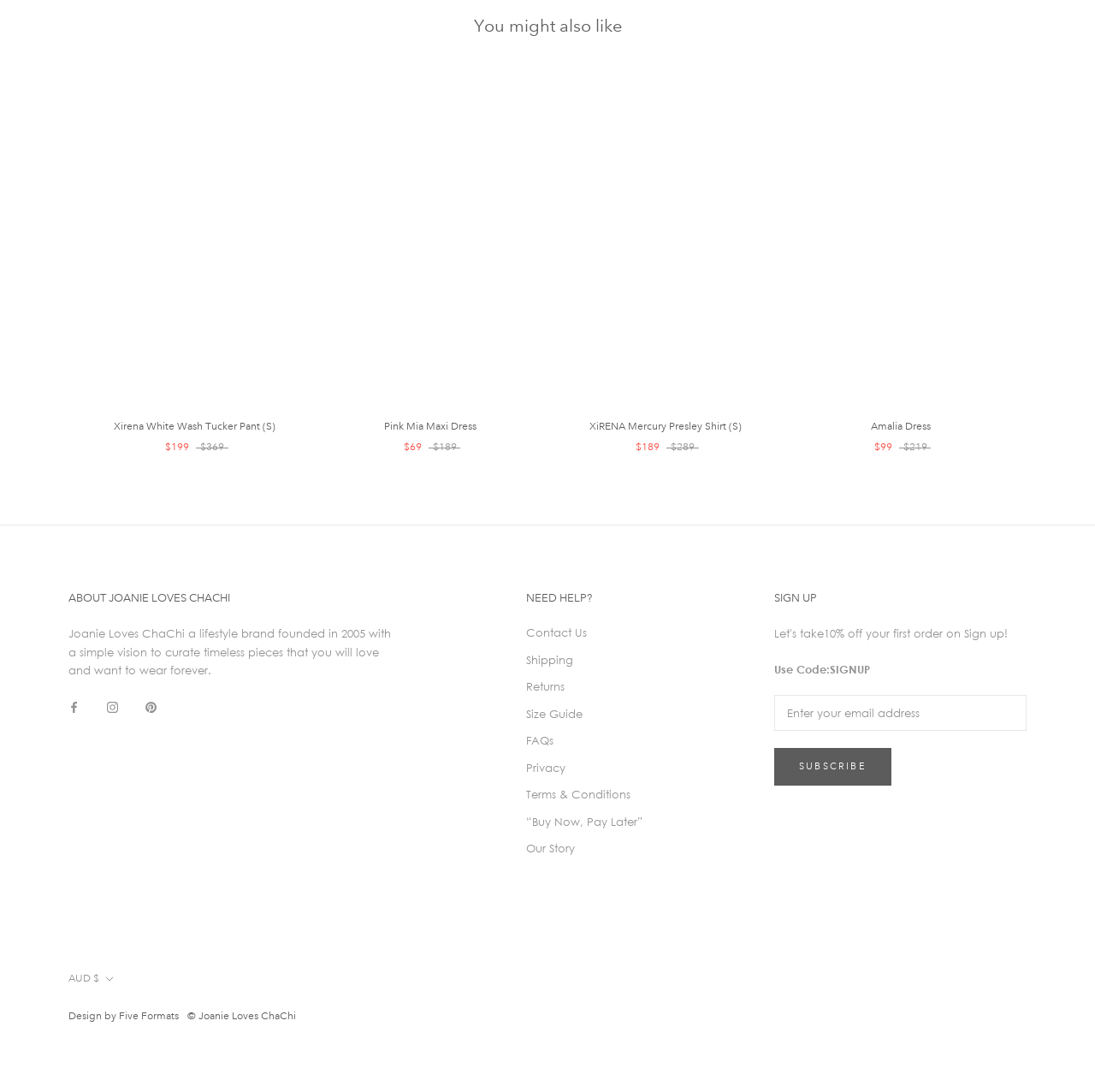Could you determine the bounding box coordinates of the clickable element to complete the instruction: "Change the currency"? Provide the coordinates as four float numbers between 0 and 1, i.e., [left, top, right, bottom].

[0.062, 0.887, 0.105, 0.906]